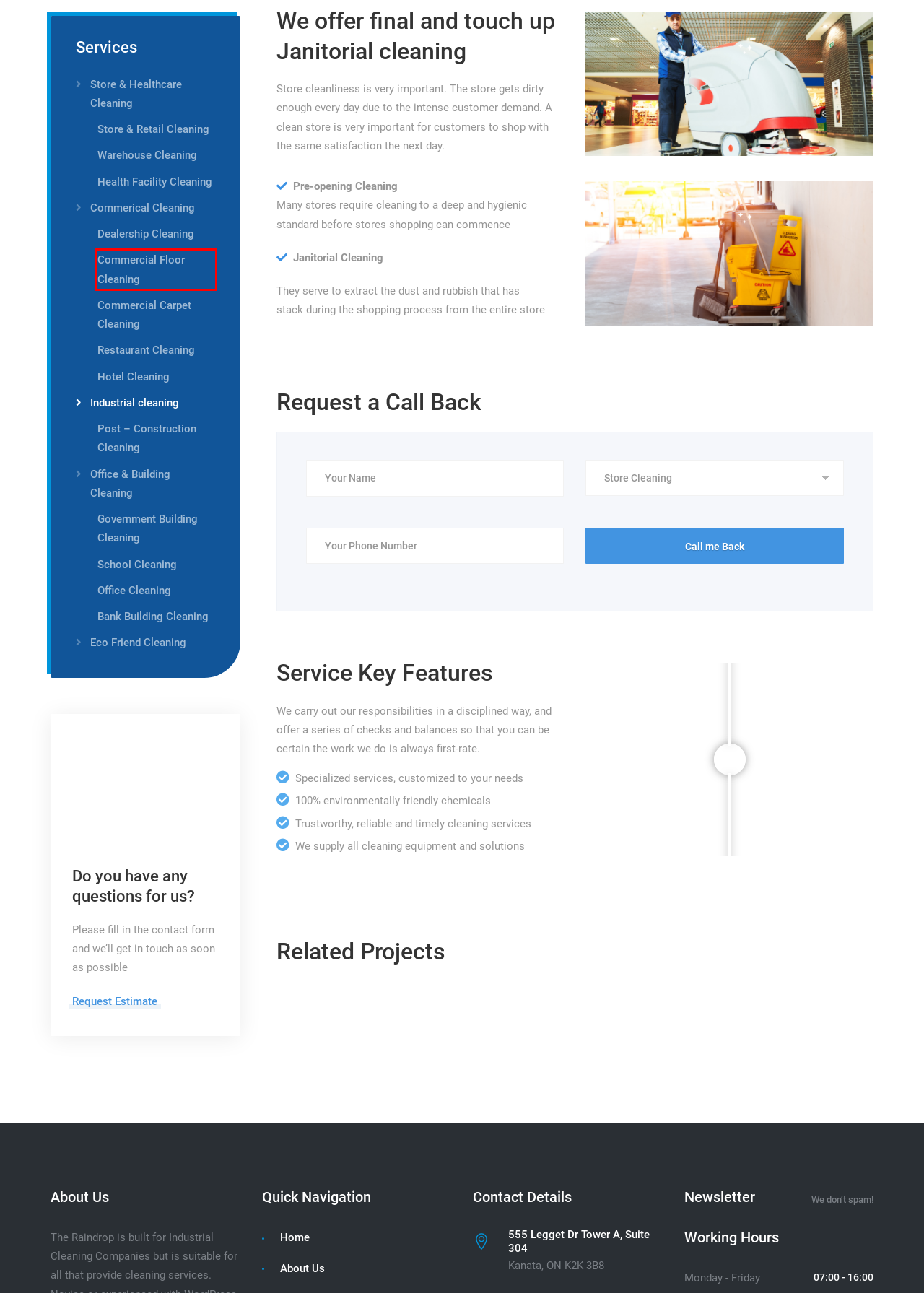Assess the screenshot of a webpage with a red bounding box and determine which webpage description most accurately matches the new page after clicking the element within the red box. Here are the options:
A. Warehouse Cleaning – Raindrop Janitorial Services
B. Commercial Carpet Cleaning – Raindrop Janitorial Services
C. Hotel Cleaning – Raindrop Janitorial Services
D. Commercial Floor Cleaning – Raindrop Janitorial Services
E. Office & Building Cleaning – Raindrop Janitorial Services
F. Store & Healthcare Cleaning – Raindrop Janitorial Services
G. Office Cleaning – Raindrop Janitorial Services
H. Eco Friend Cleaning – Raindrop Janitorial Services

D